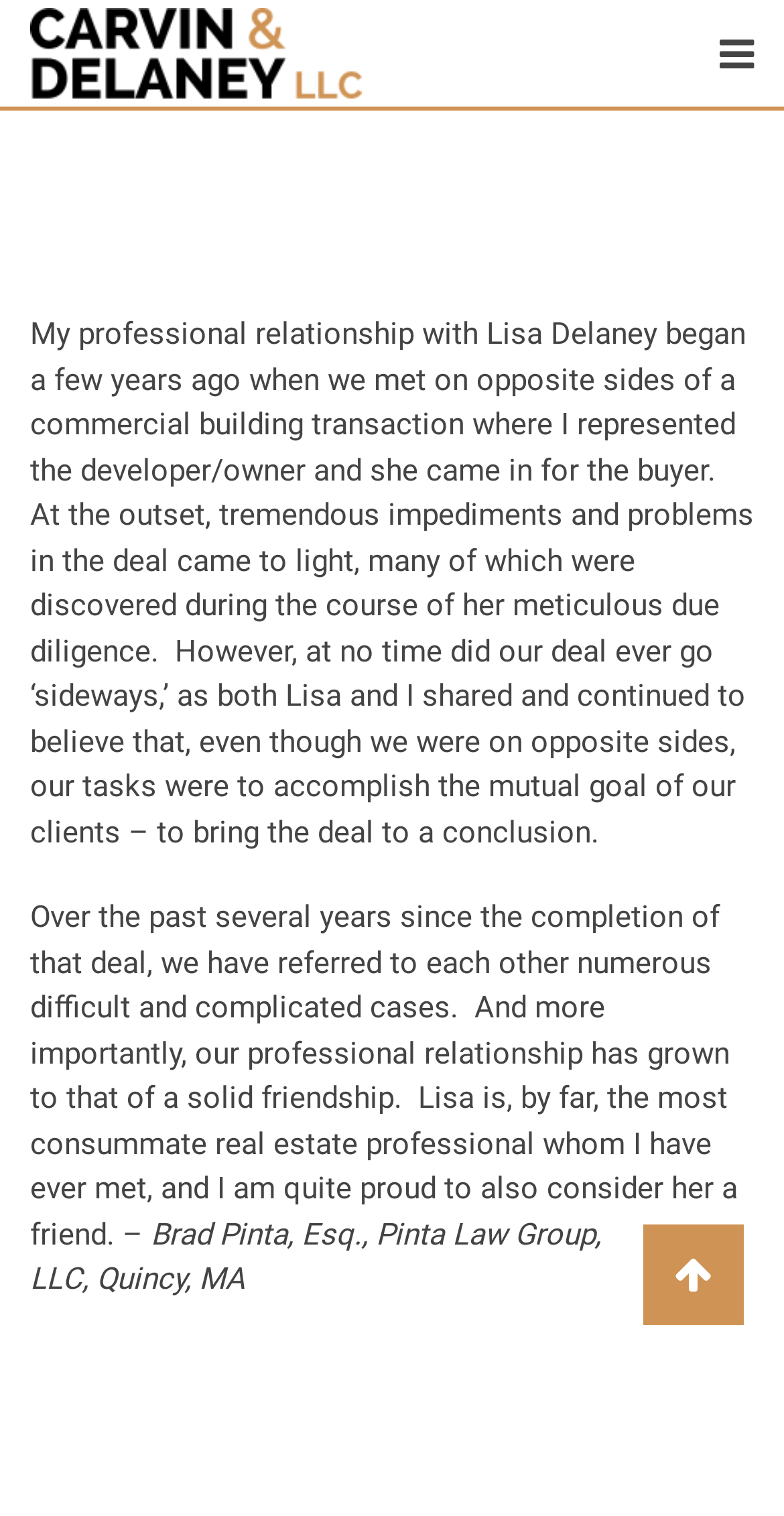Find the bounding box coordinates for the element described here: "alt="Carvin & Delaney LLC"".

[0.0, 0.022, 0.5, 0.046]